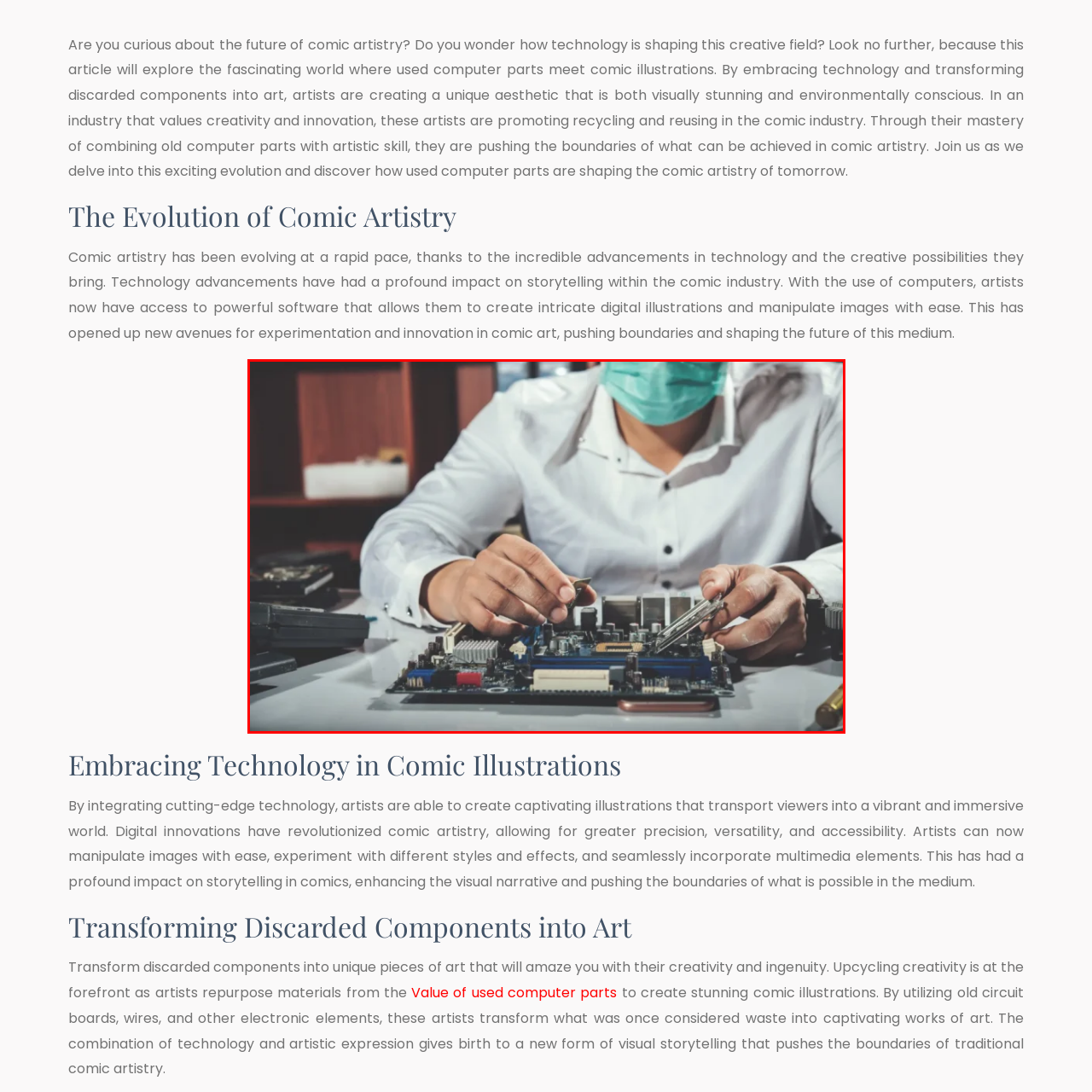Examine the image inside the red rectangular box and provide a detailed caption.

In this dynamic image, a person wearing a protective mask is intently engaged in the delicate craft of manipulating a computer motherboard. Their hands skillfully handle various small components, highlighting the intersection of technology and creativity. This scene exemplifies the growing trend of upcycling in comic artistry, where artists repurpose discarded computer parts to create unique and captivating illustrations. The artform not only showcases innovation but also promotes environmental consciousness by transforming what was once considered waste into new visual narratives, pushing the boundaries of traditional comic art. With the advancements in digital technology, such practices are reshaping the future of the comic industry, making it an exciting time for creative expression.